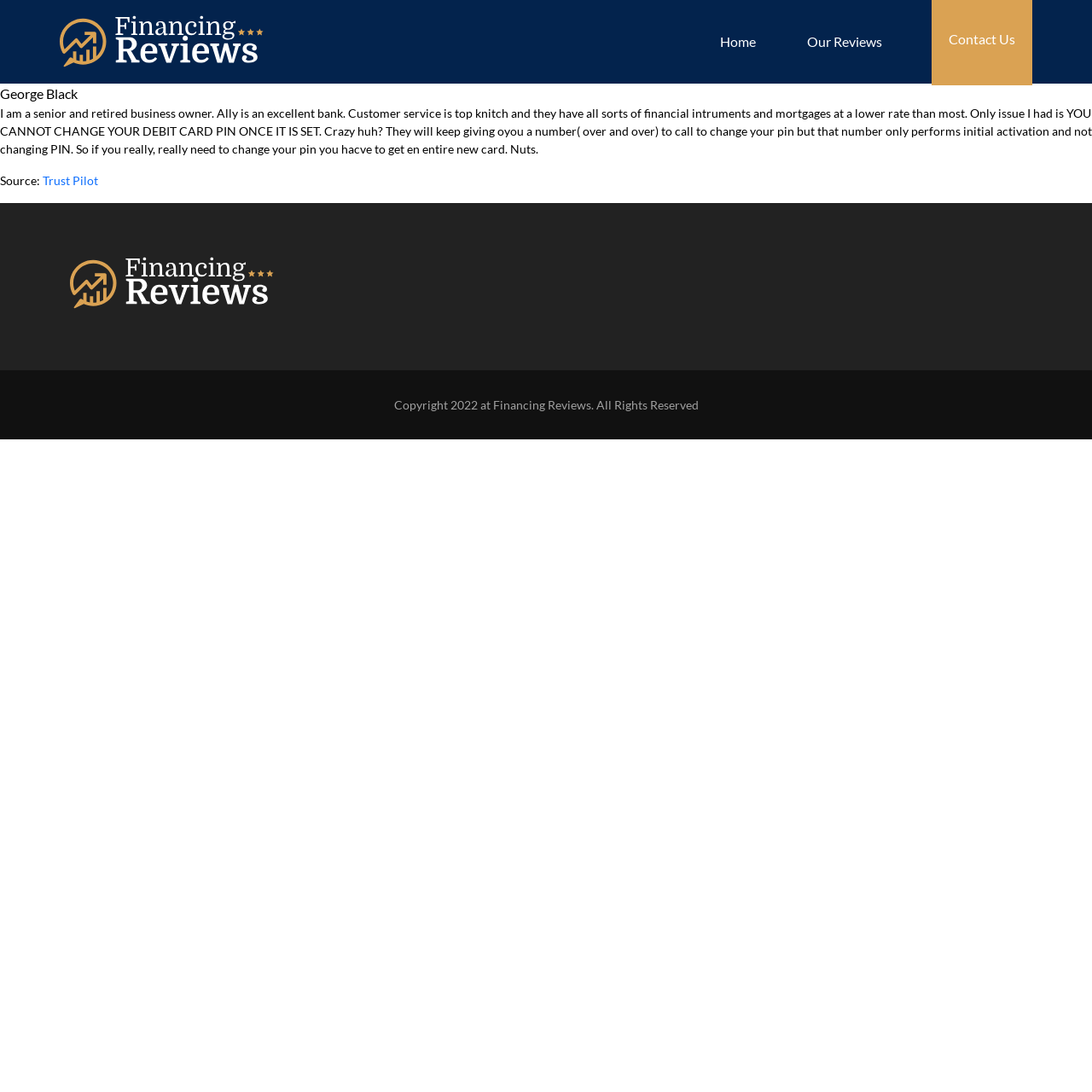Utilize the details in the image to give a detailed response to the question: What is the issue the reviewer had with Ally bank?

The reviewer mentions that they had an issue with Ally bank, specifically that they cannot change their debit card PIN once it is set, and that they have to get a new card if they need to change the PIN.